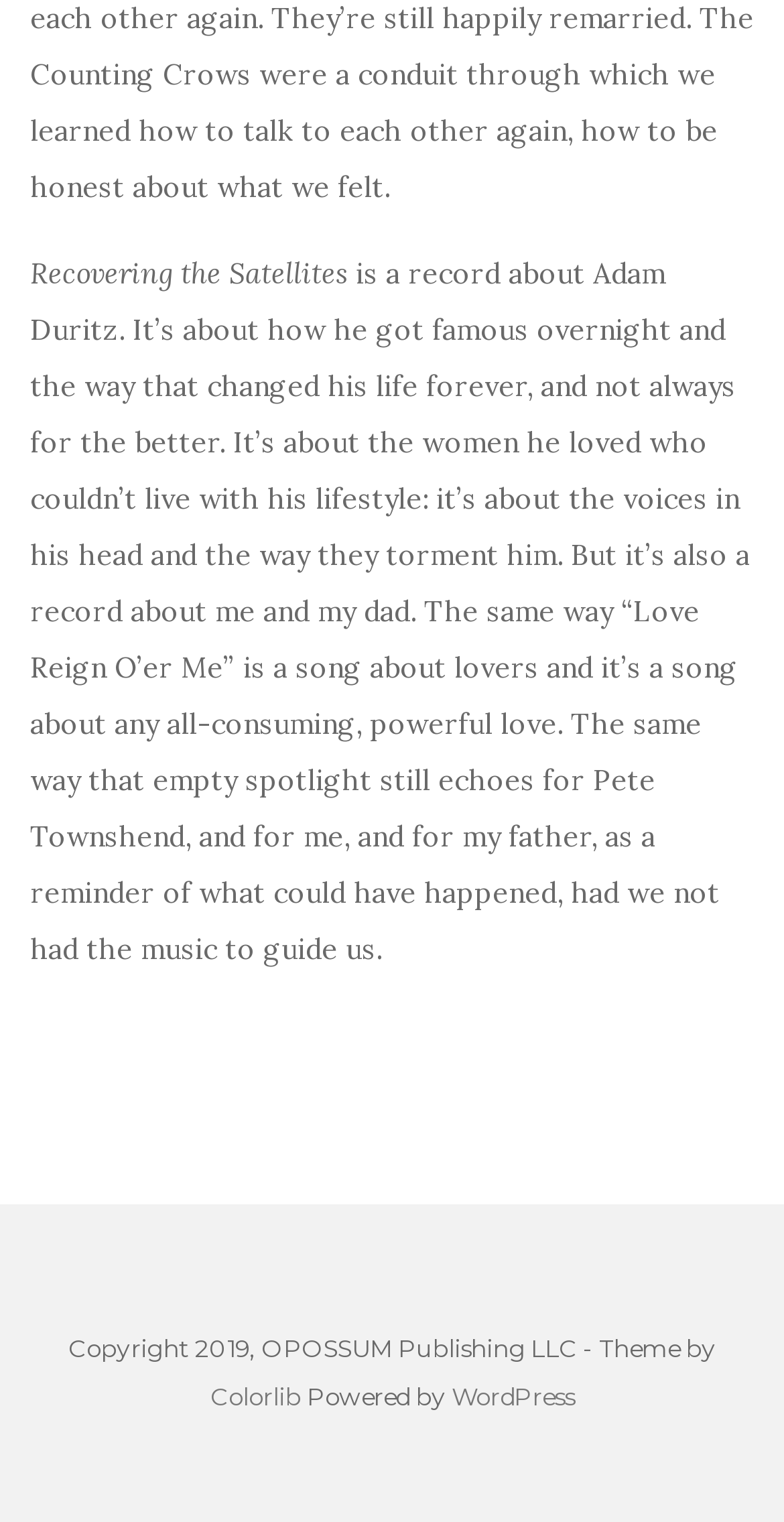What is the platform used to power the website? Observe the screenshot and provide a one-word or short phrase answer.

WordPress